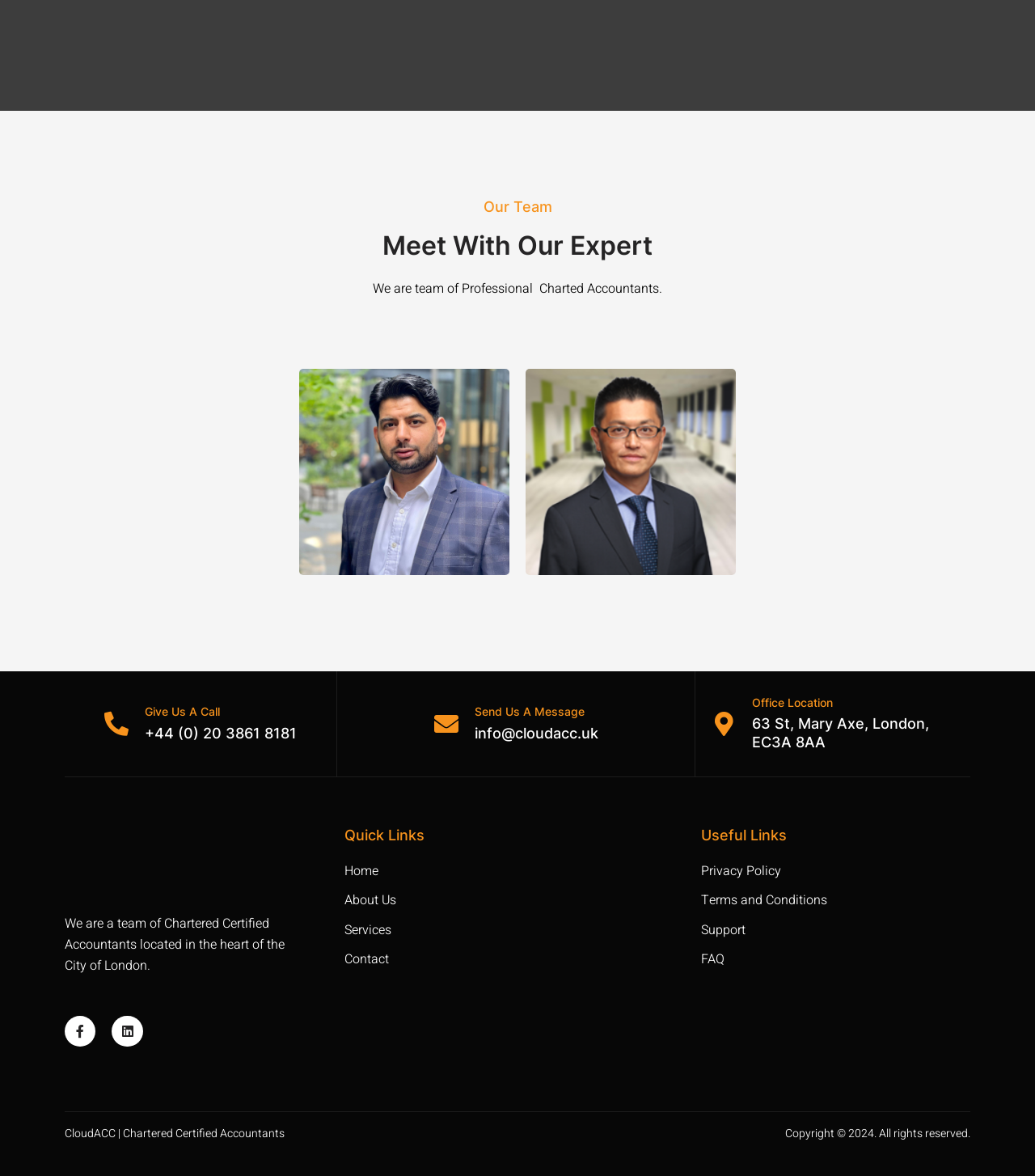Please provide the bounding box coordinates for the element that needs to be clicked to perform the instruction: "Call the office". The coordinates must consist of four float numbers between 0 and 1, formatted as [left, top, right, bottom].

[0.14, 0.616, 0.287, 0.63]